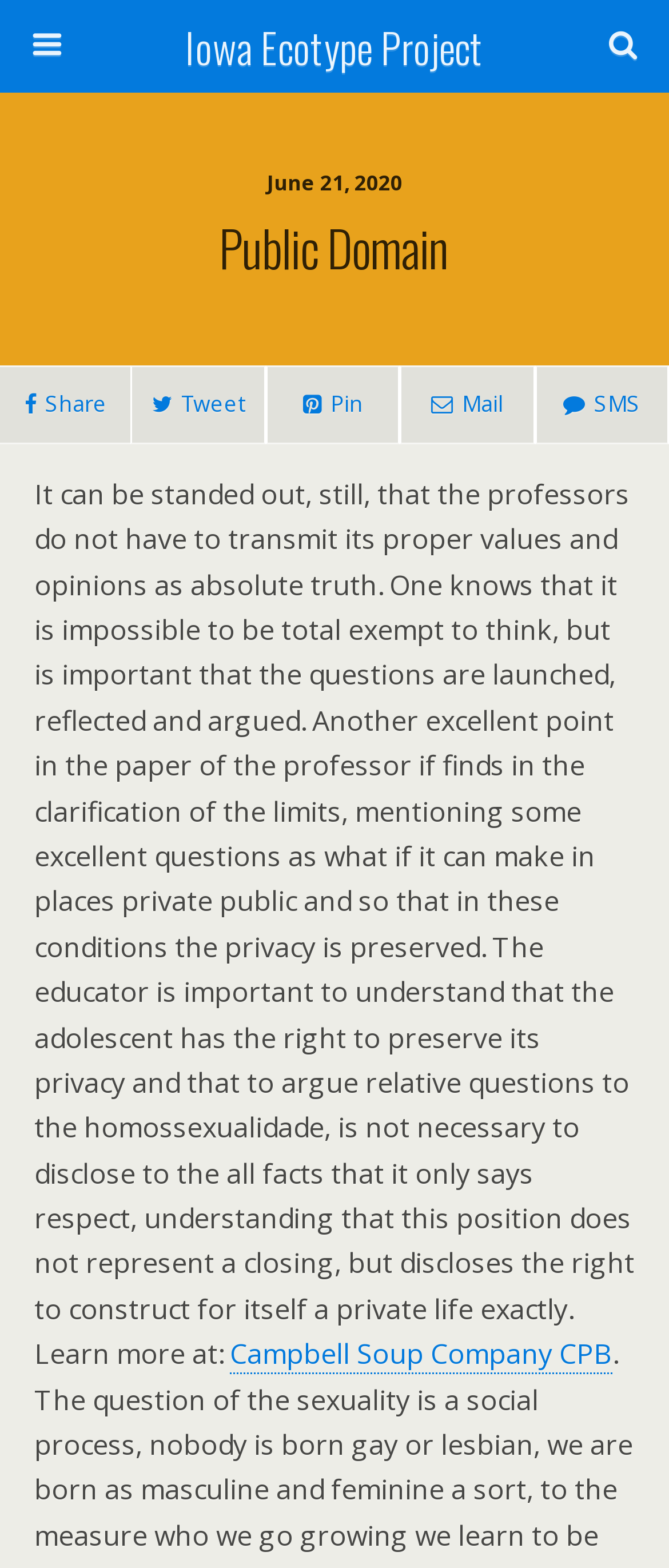Can you give a comprehensive explanation to the question given the content of the image?
What is the date mentioned on the webpage?

The date is mentioned in the static text element with the bounding box coordinates [0.399, 0.107, 0.601, 0.126], which indicates that it is a separate element from the rest of the content.